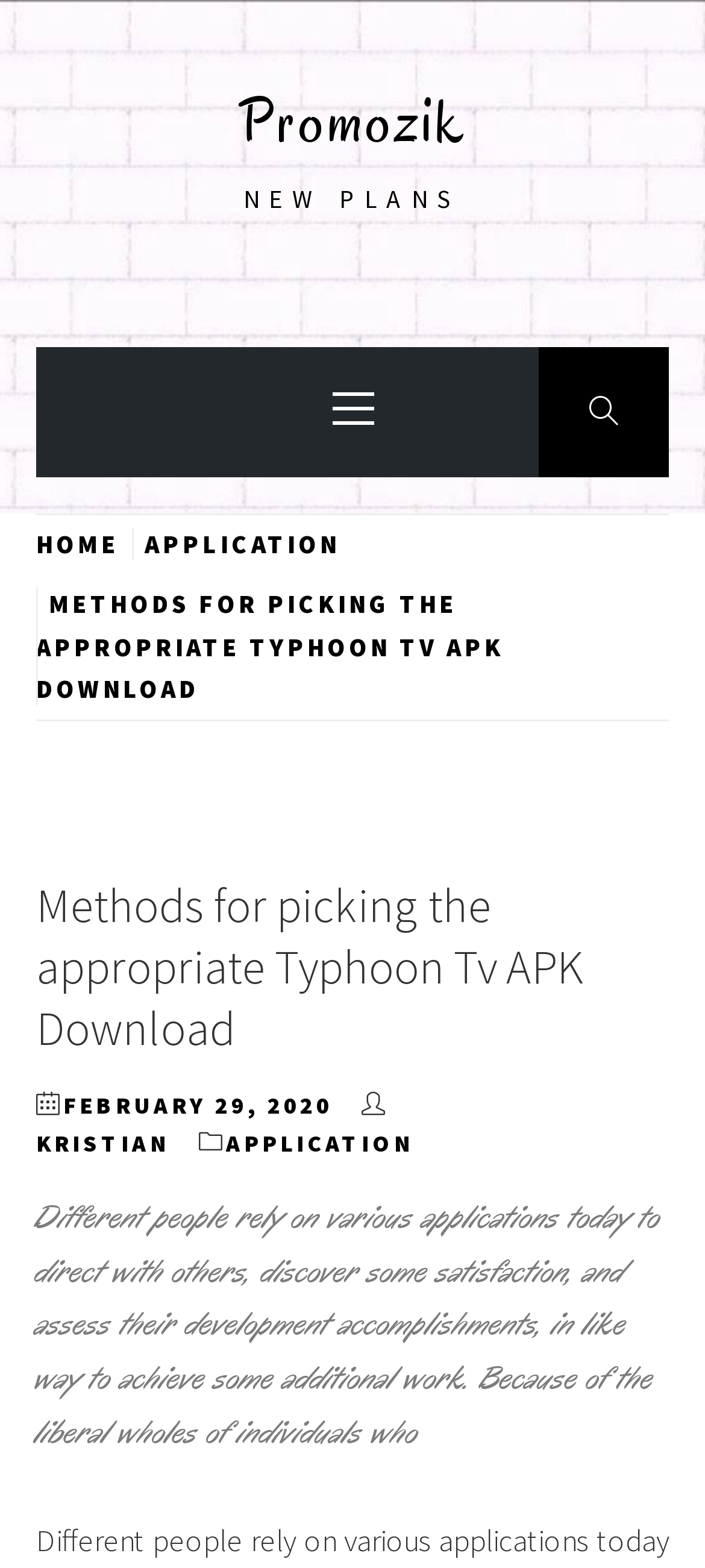From the element description Stephen Martineau, predict the bounding box coordinates of the UI element. The coordinates must be specified in the format (top-left x, top-left y, bottom-right x, bottom-right y) and should be within the 0 to 1 range.

None